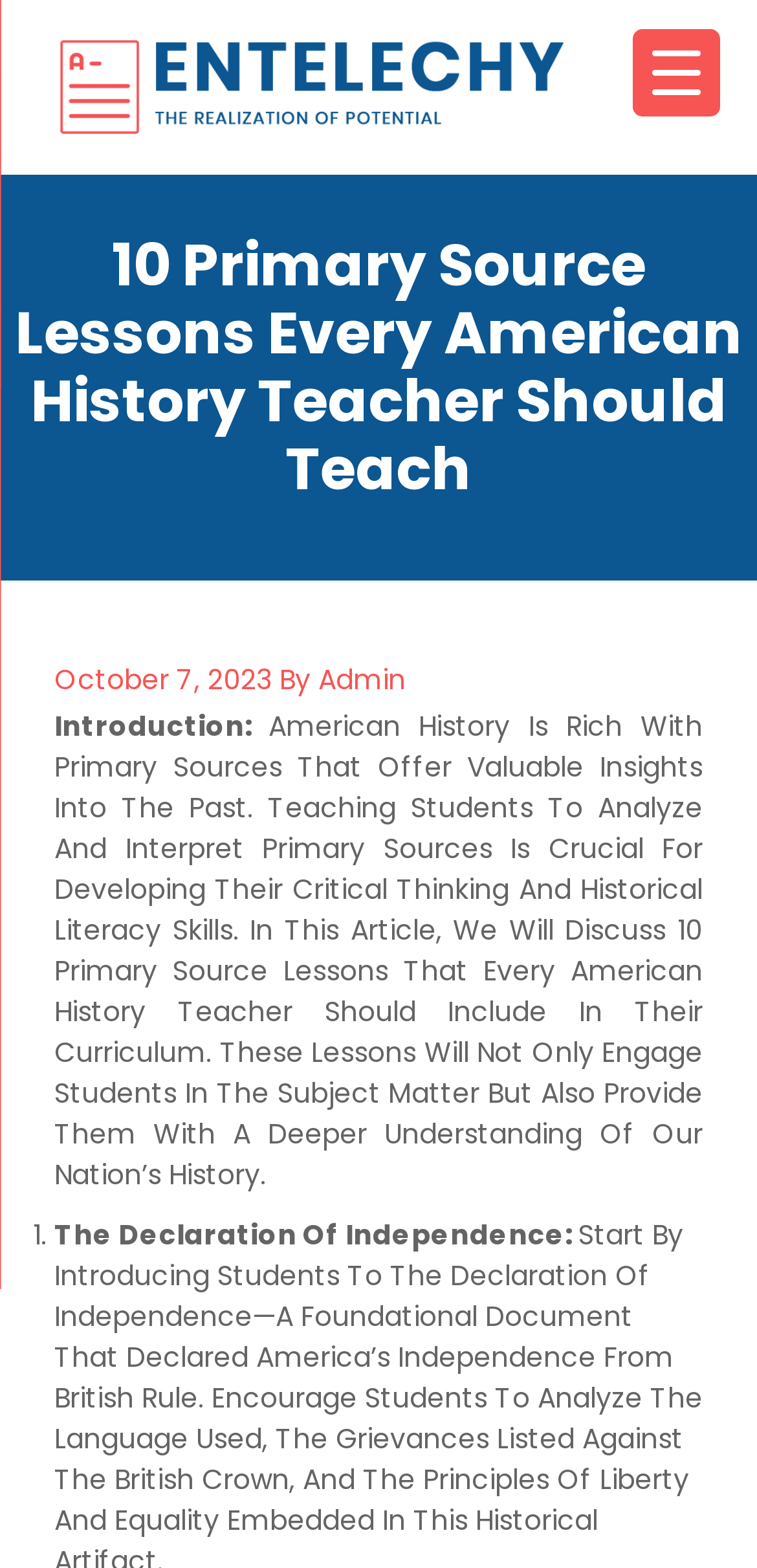Locate the bounding box of the UI element described by: "October 7, 2023" in the given webpage screenshot.

[0.072, 0.421, 0.359, 0.446]